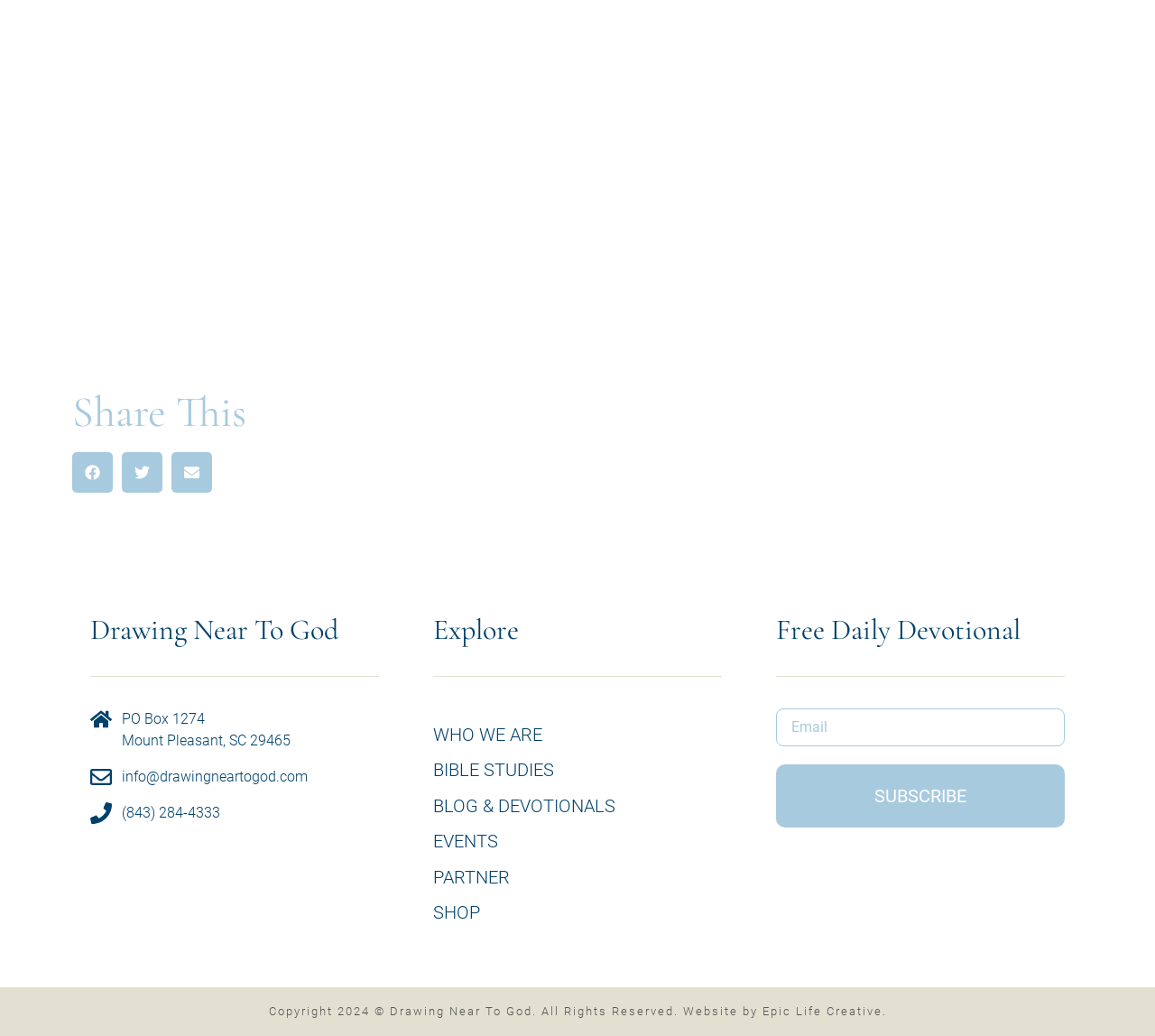Kindly determine the bounding box coordinates for the clickable area to achieve the given instruction: "Explore the website".

[0.375, 0.594, 0.625, 0.622]